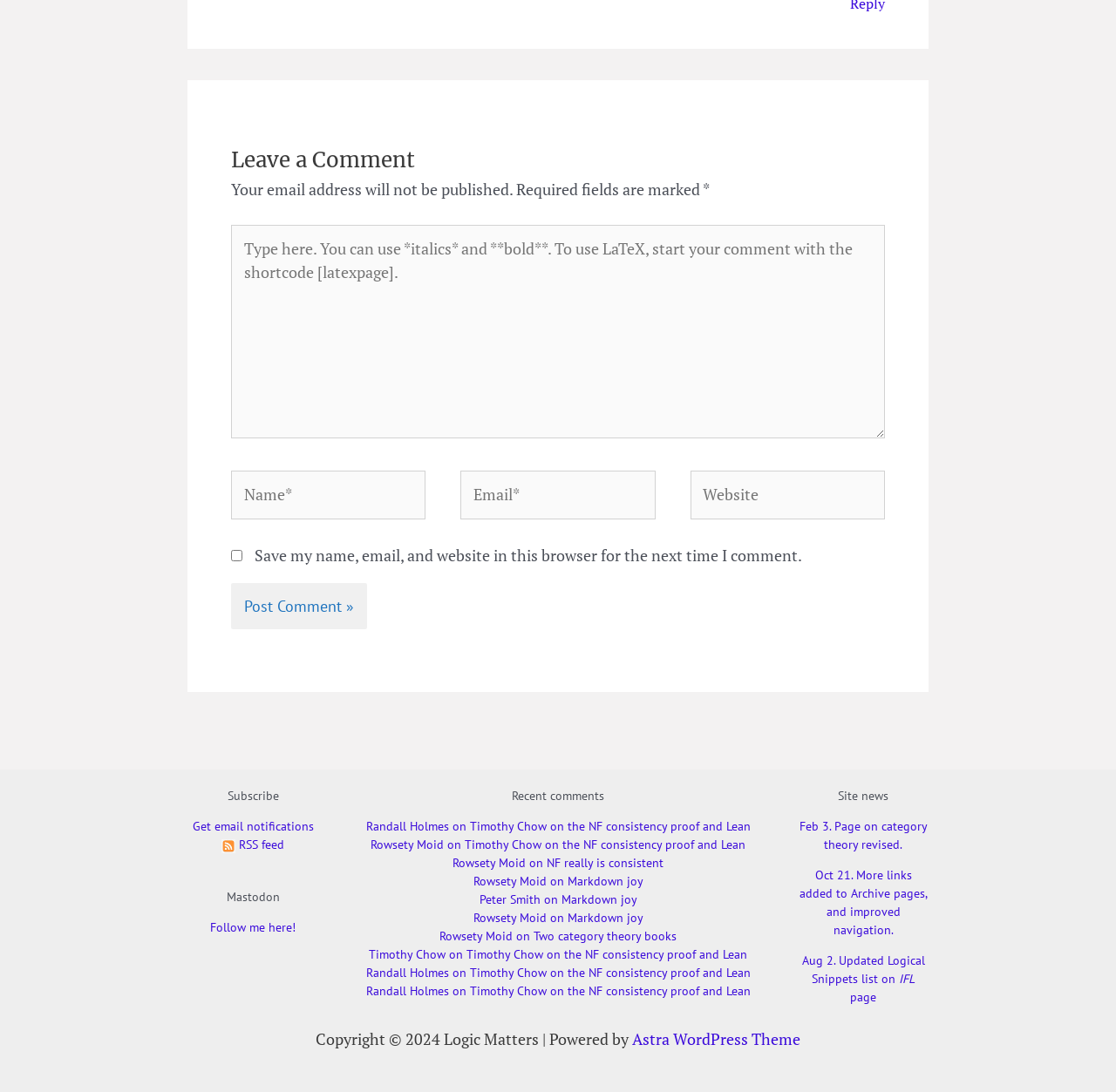Pinpoint the bounding box coordinates of the area that should be clicked to complete the following instruction: "Leave a comment". The coordinates must be given as four float numbers between 0 and 1, i.e., [left, top, right, bottom].

[0.207, 0.131, 0.793, 0.163]